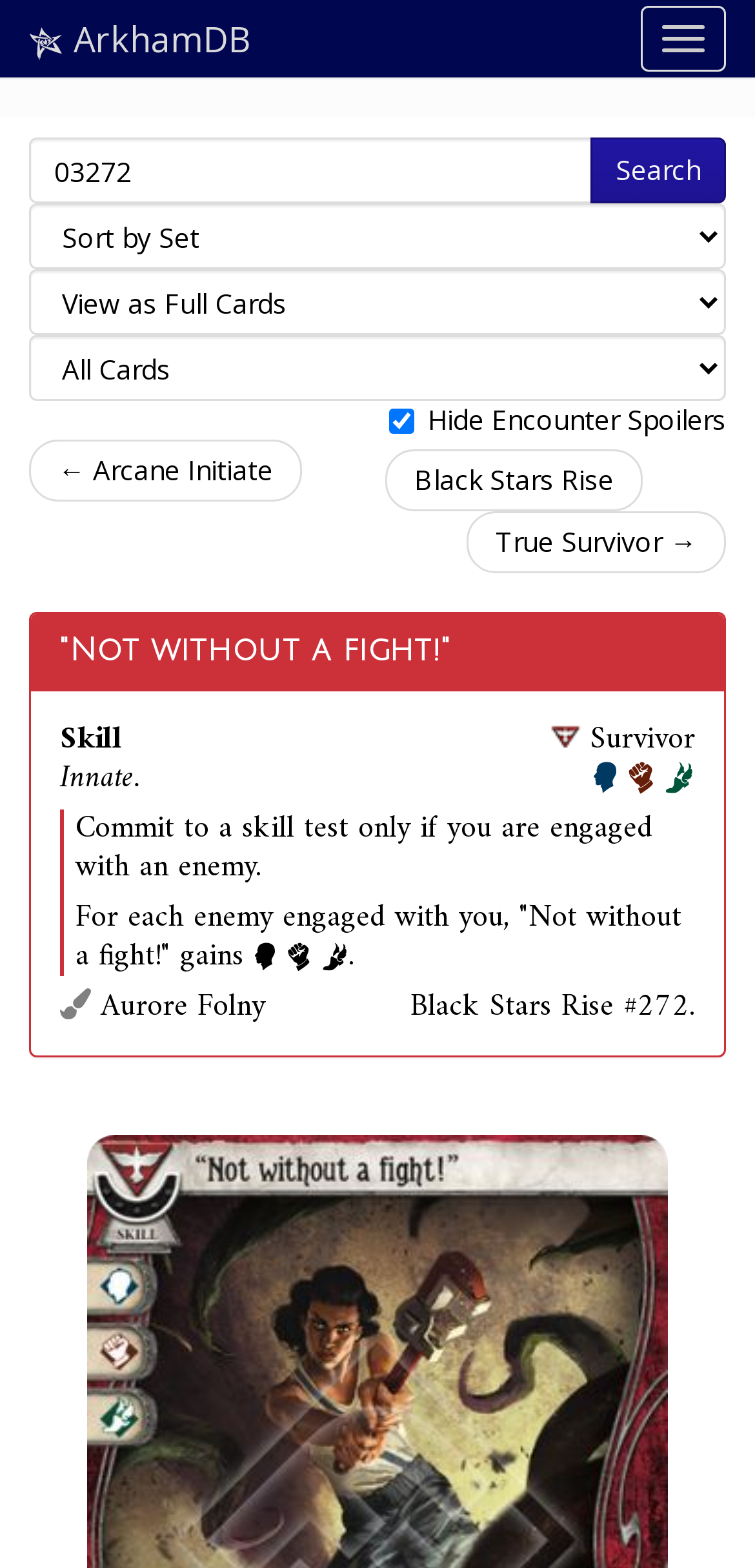Could you indicate the bounding box coordinates of the region to click in order to complete this instruction: "Search for a card".

[0.782, 0.088, 0.962, 0.13]